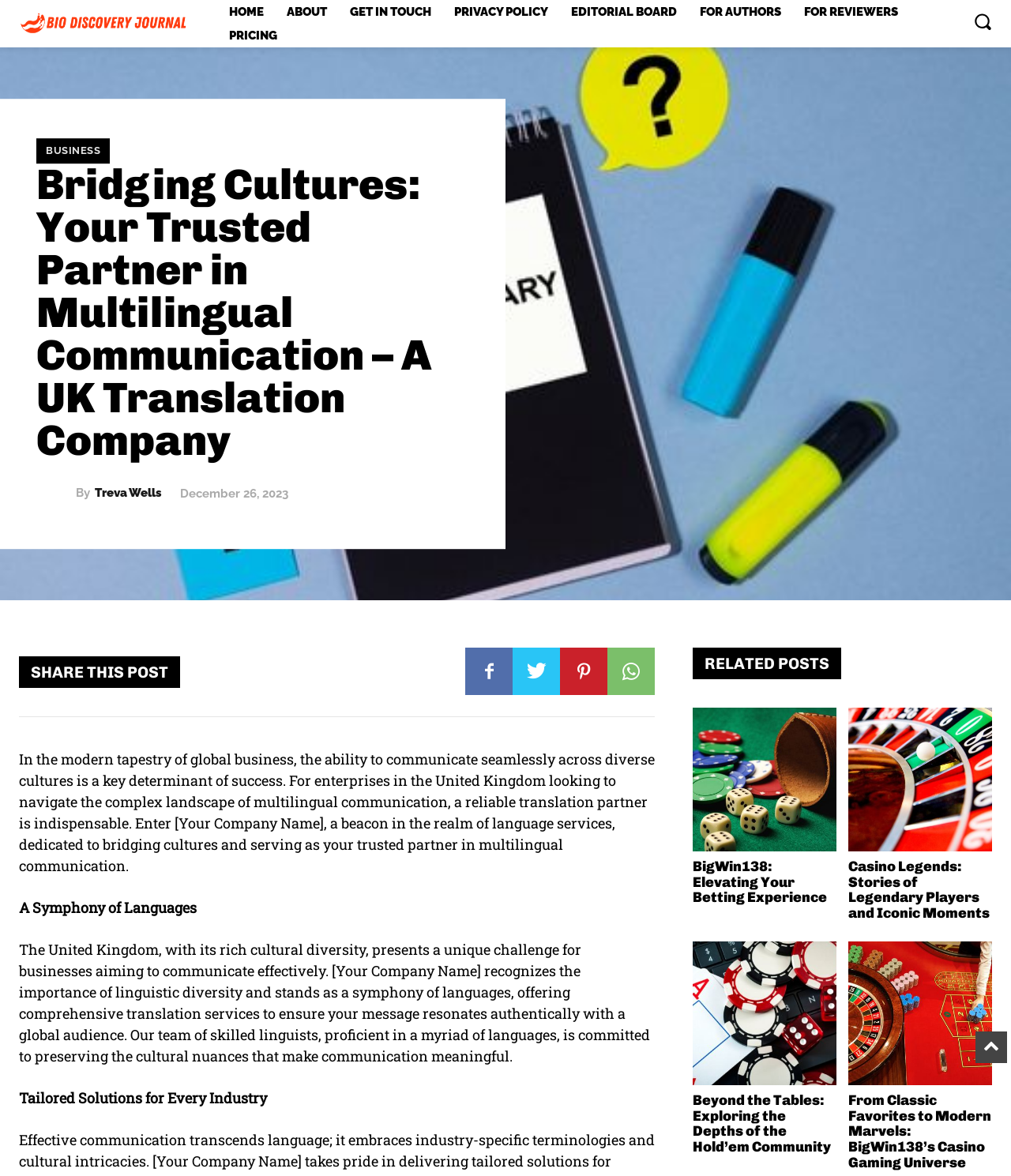Please extract the primary headline from the webpage.

Bridging Cultures: Your Trusted Partner in Multilingual Communication – A UK Translation Company